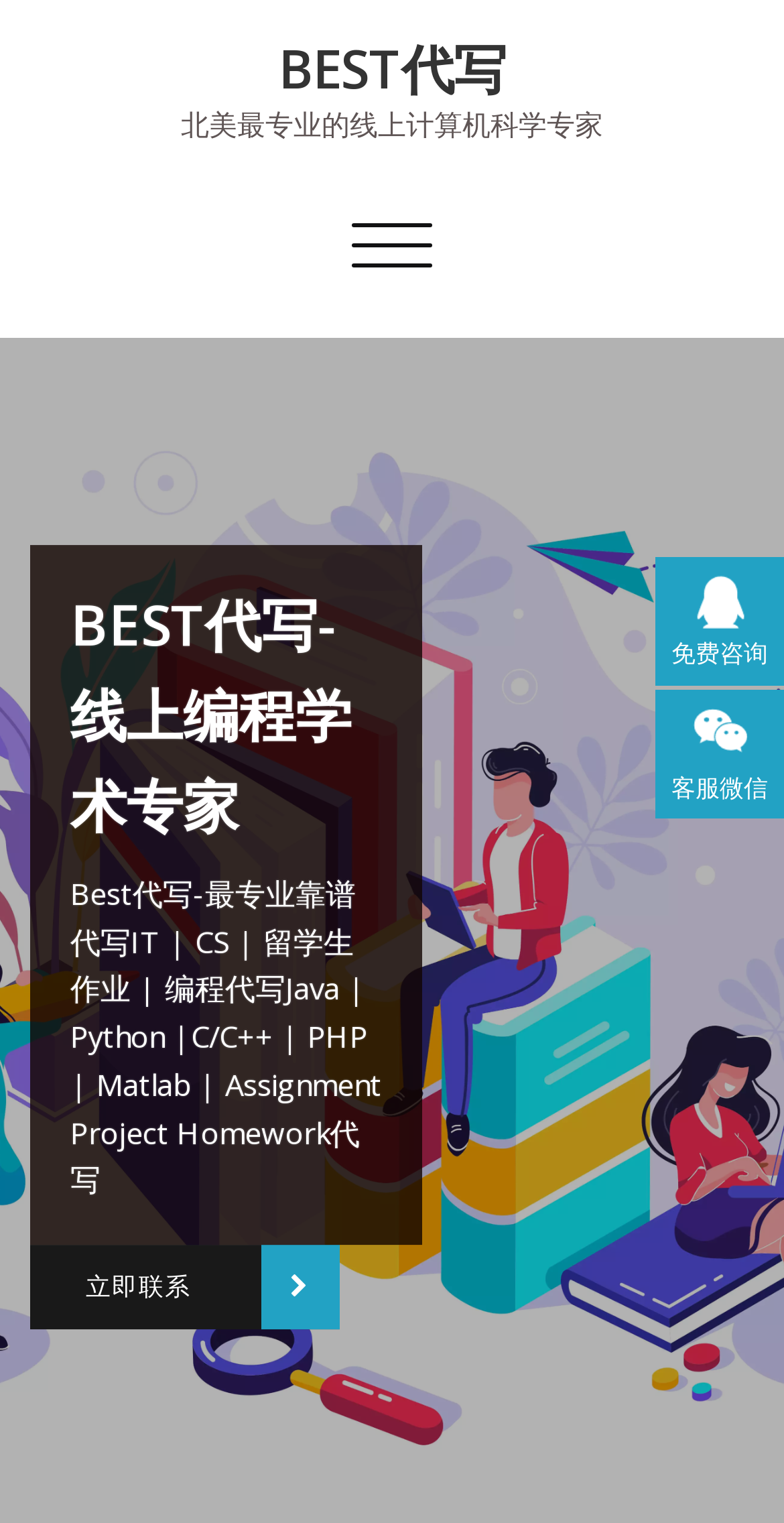Using floating point numbers between 0 and 1, provide the bounding box coordinates in the format (top-left x, top-left y, bottom-right x, bottom-right y). Locate the UI element described here: 客服微信

[0.856, 0.46, 0.979, 0.53]